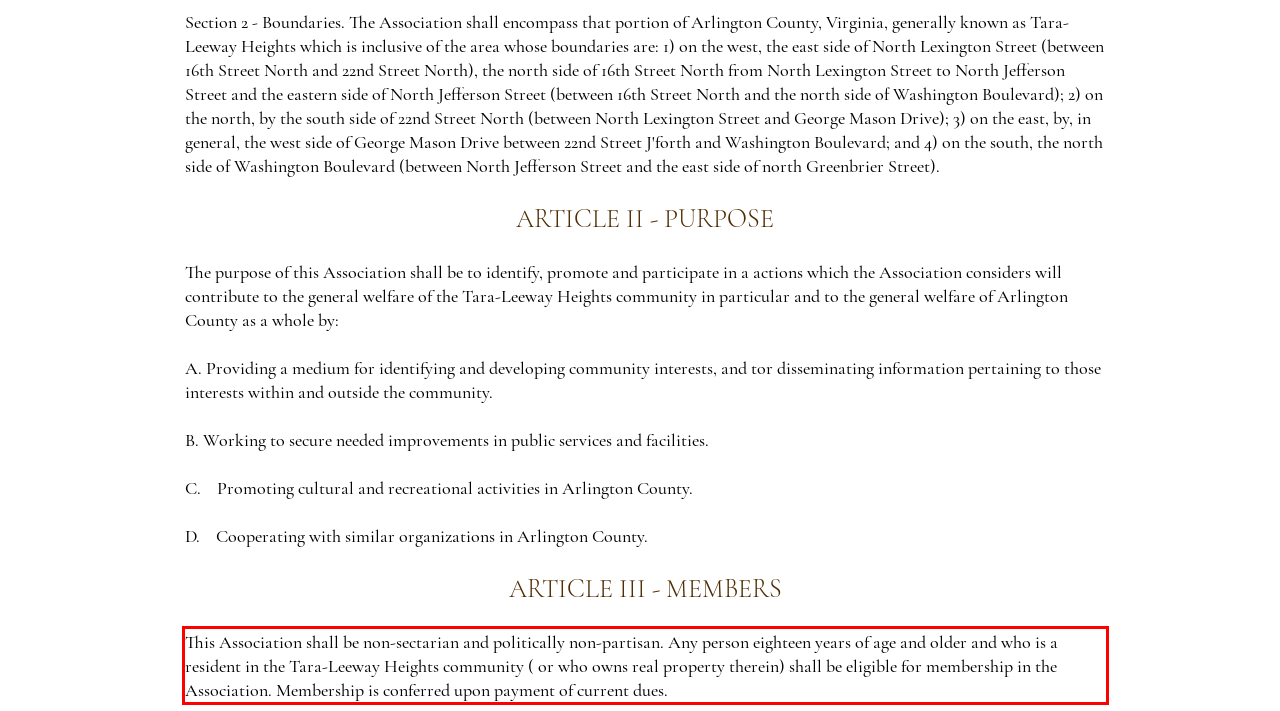Examine the webpage screenshot, find the red bounding box, and extract the text content within this marked area.

This Association shall be non-sectarian and politically non-partisan. Any person eighteen years of age and older and who is a resident in the Tara-Leeway Heights community ( or who owns real property therein) shall be eligible for membership in the Association. Membership is conferred upon payment of current dues.